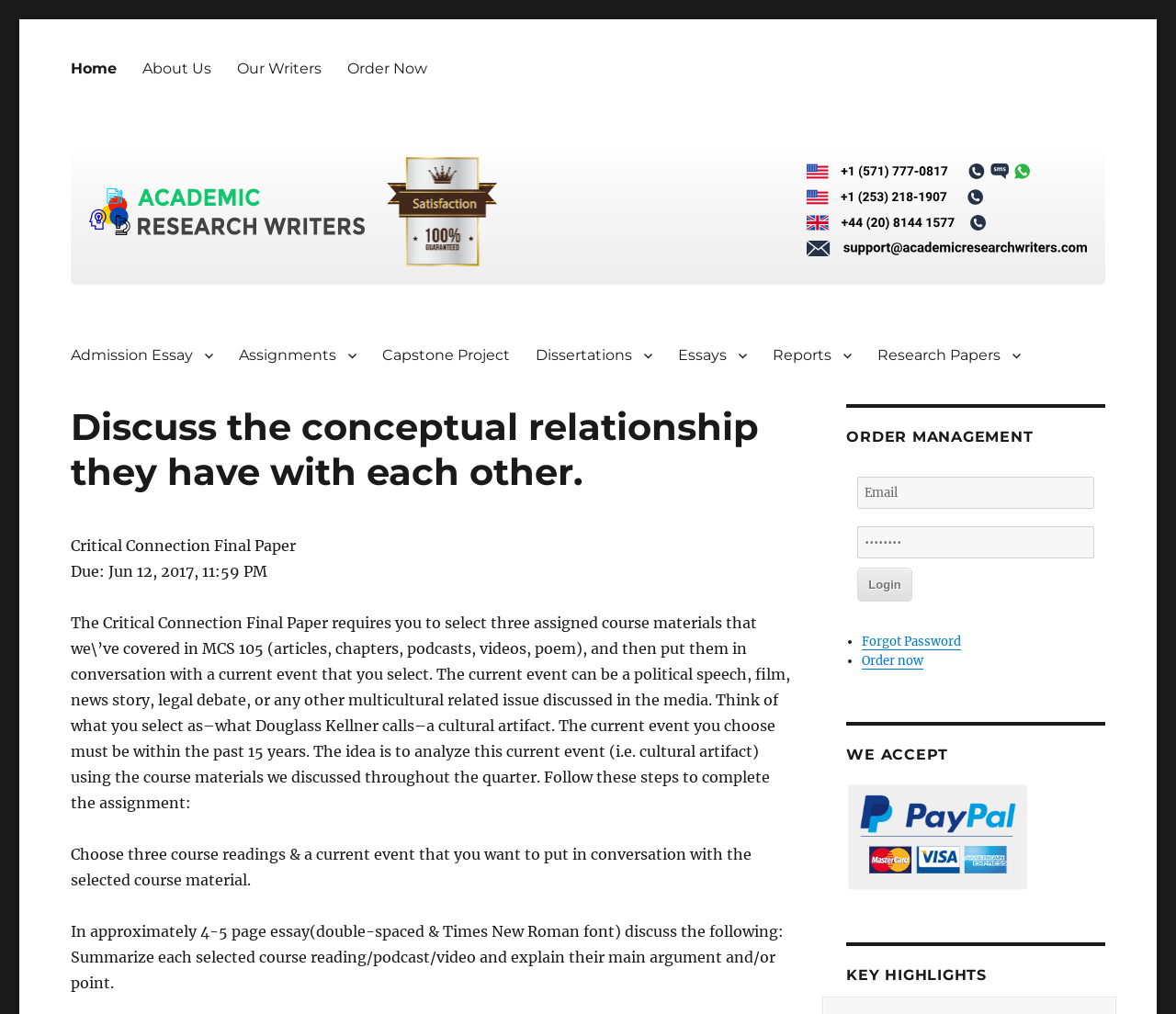Give a one-word or short-phrase answer to the following question: 
What is the login option provided?

Email